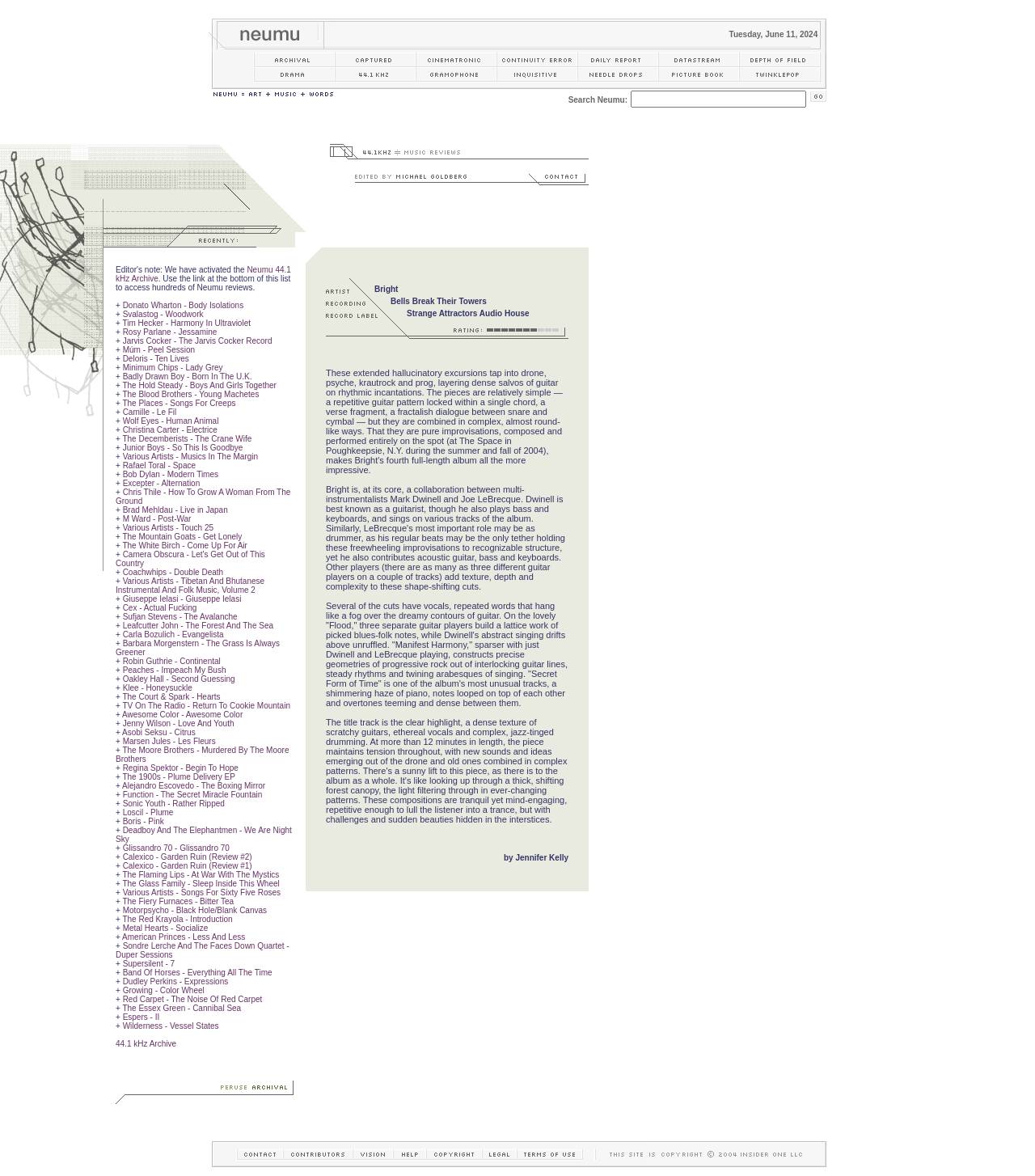Identify the bounding box coordinates of the region that should be clicked to execute the following instruction: "search Neumu".

[0.609, 0.077, 0.779, 0.091]